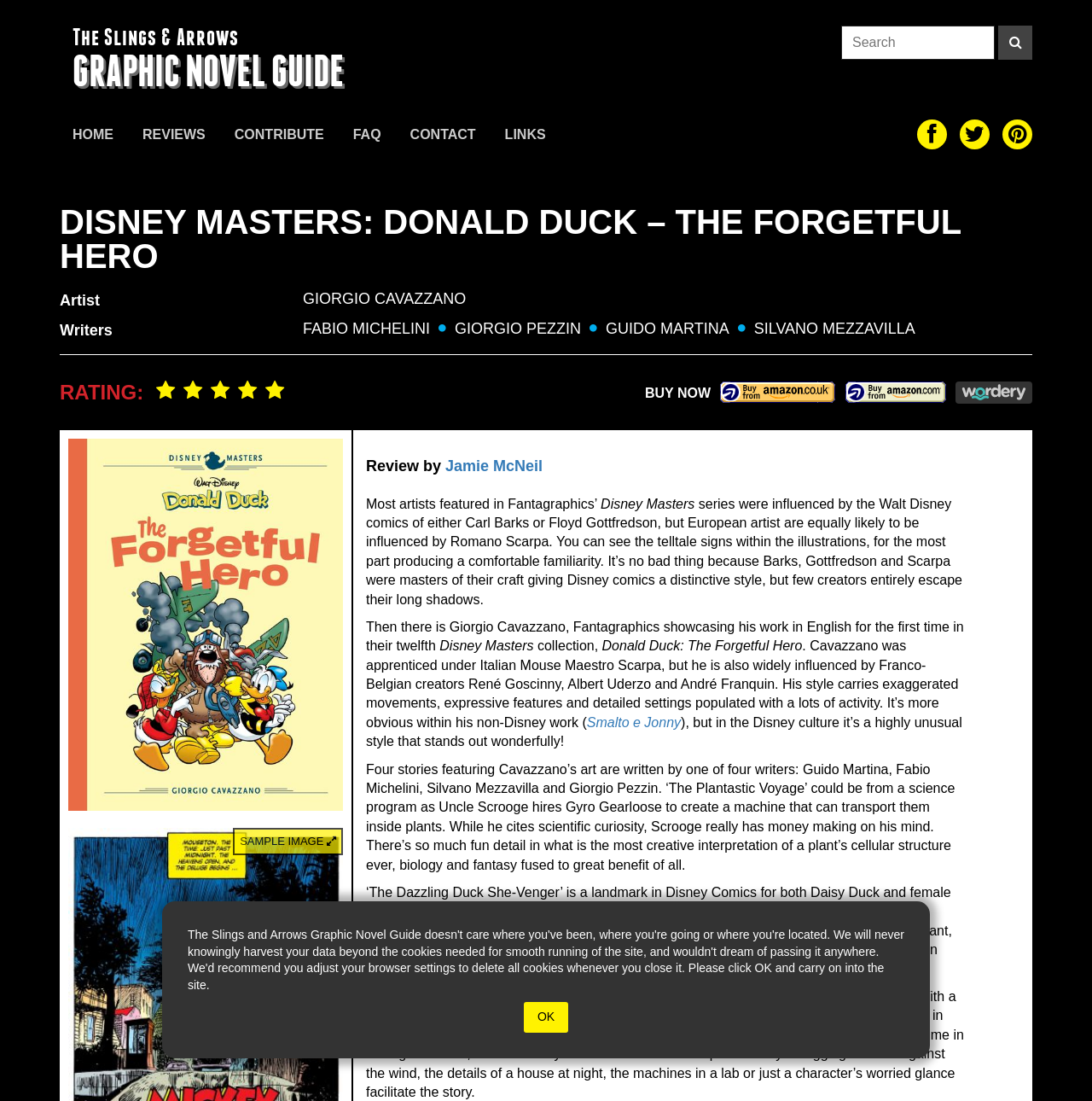Locate the bounding box coordinates of the area where you should click to accomplish the instruction: "Read reviews".

[0.119, 0.109, 0.2, 0.14]